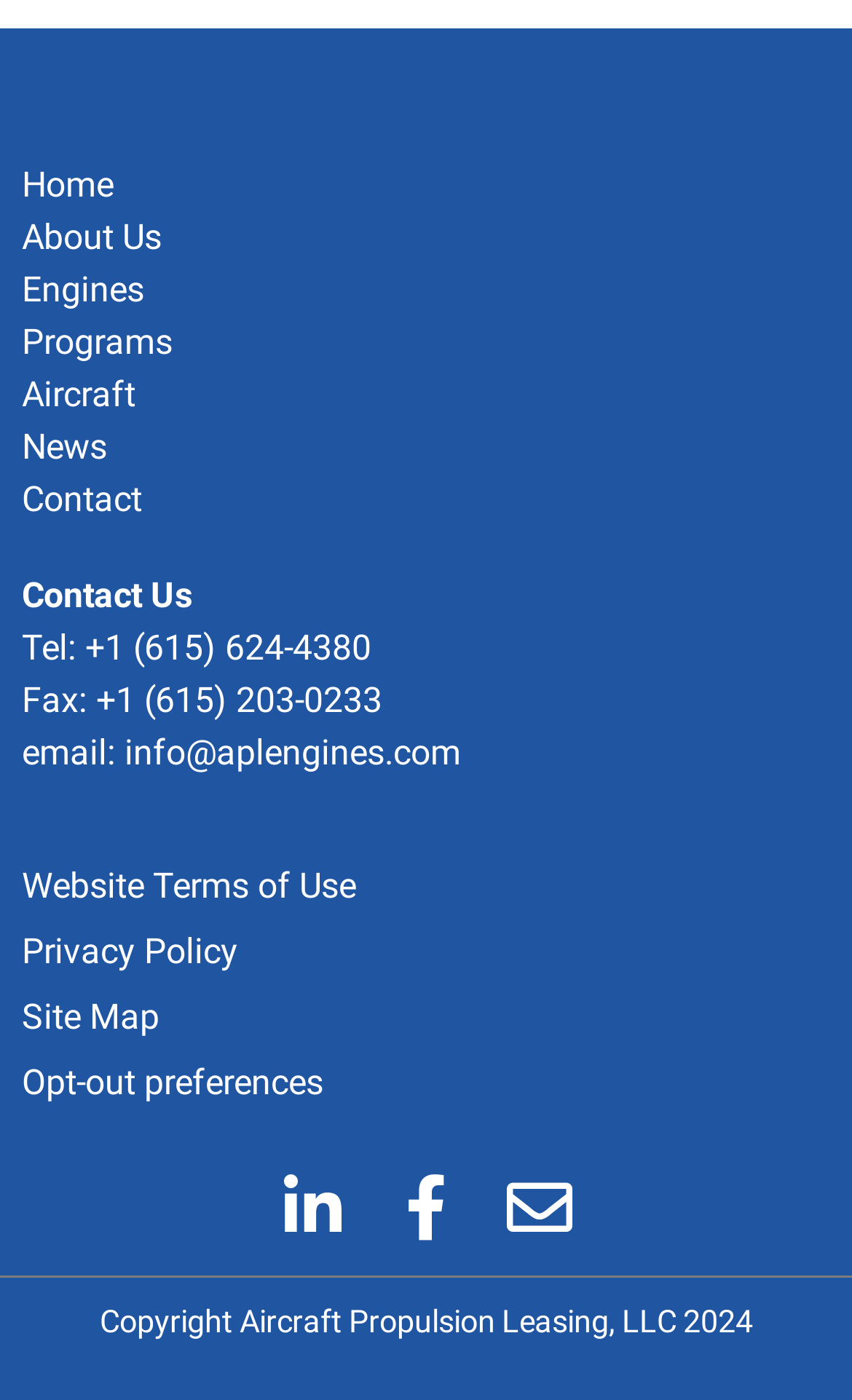Please give the bounding box coordinates of the area that should be clicked to fulfill the following instruction: "contact us by phone". The coordinates should be in the format of four float numbers from 0 to 1, i.e., [left, top, right, bottom].

[0.026, 0.447, 0.436, 0.477]